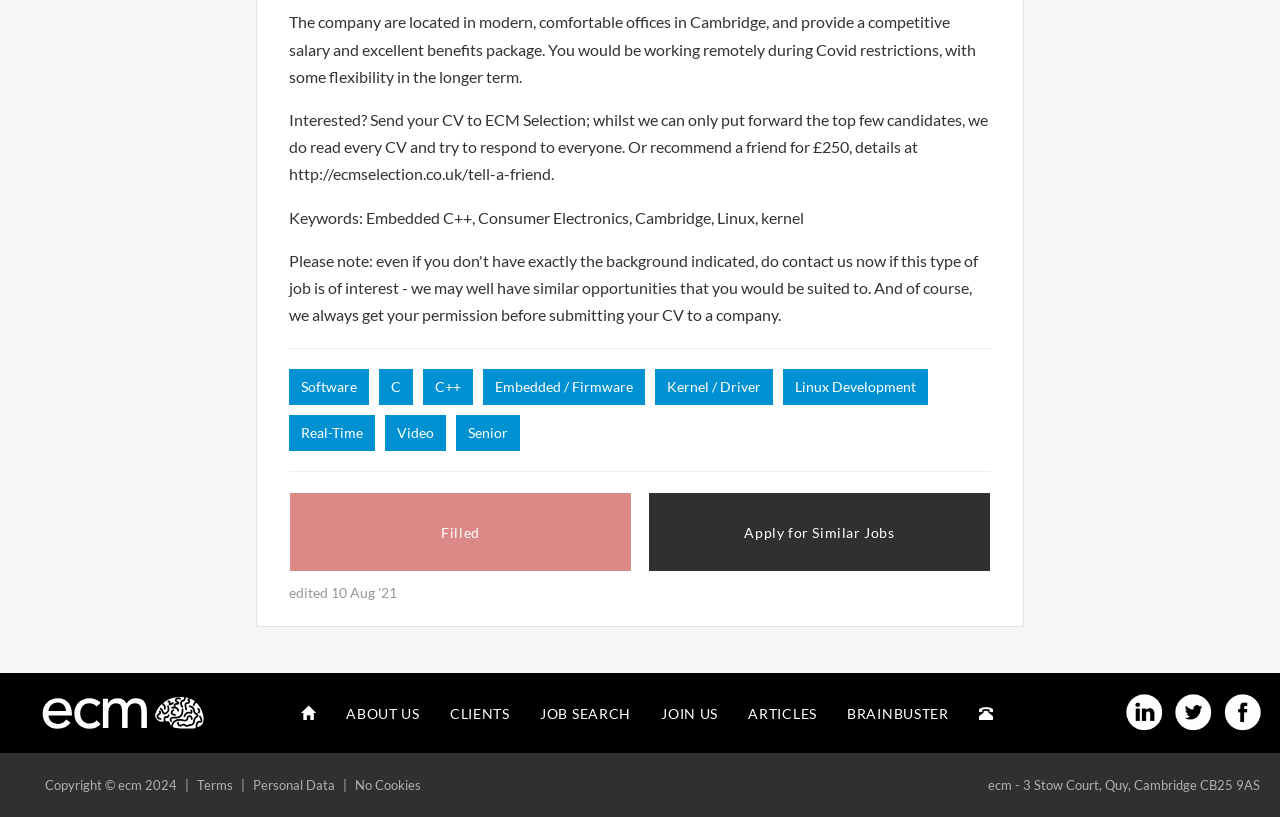Predict the bounding box coordinates for the UI element described as: "Join Us". The coordinates should be four float numbers between 0 and 1, presented as [left, top, right, bottom].

[0.505, 0.844, 0.573, 0.905]